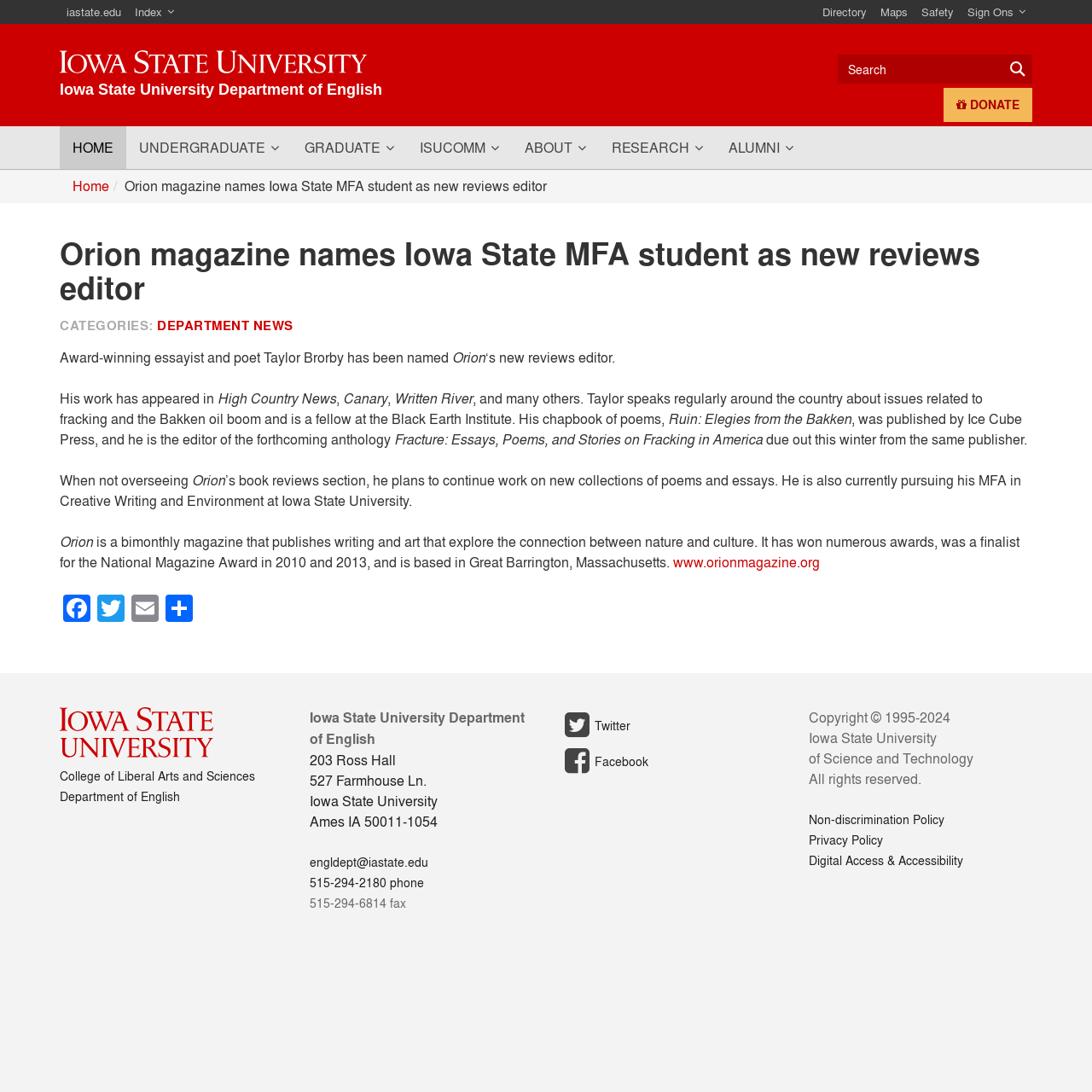Answer the question in a single word or phrase:
What is the link to the magazine's website?

www.orionmagazine.org